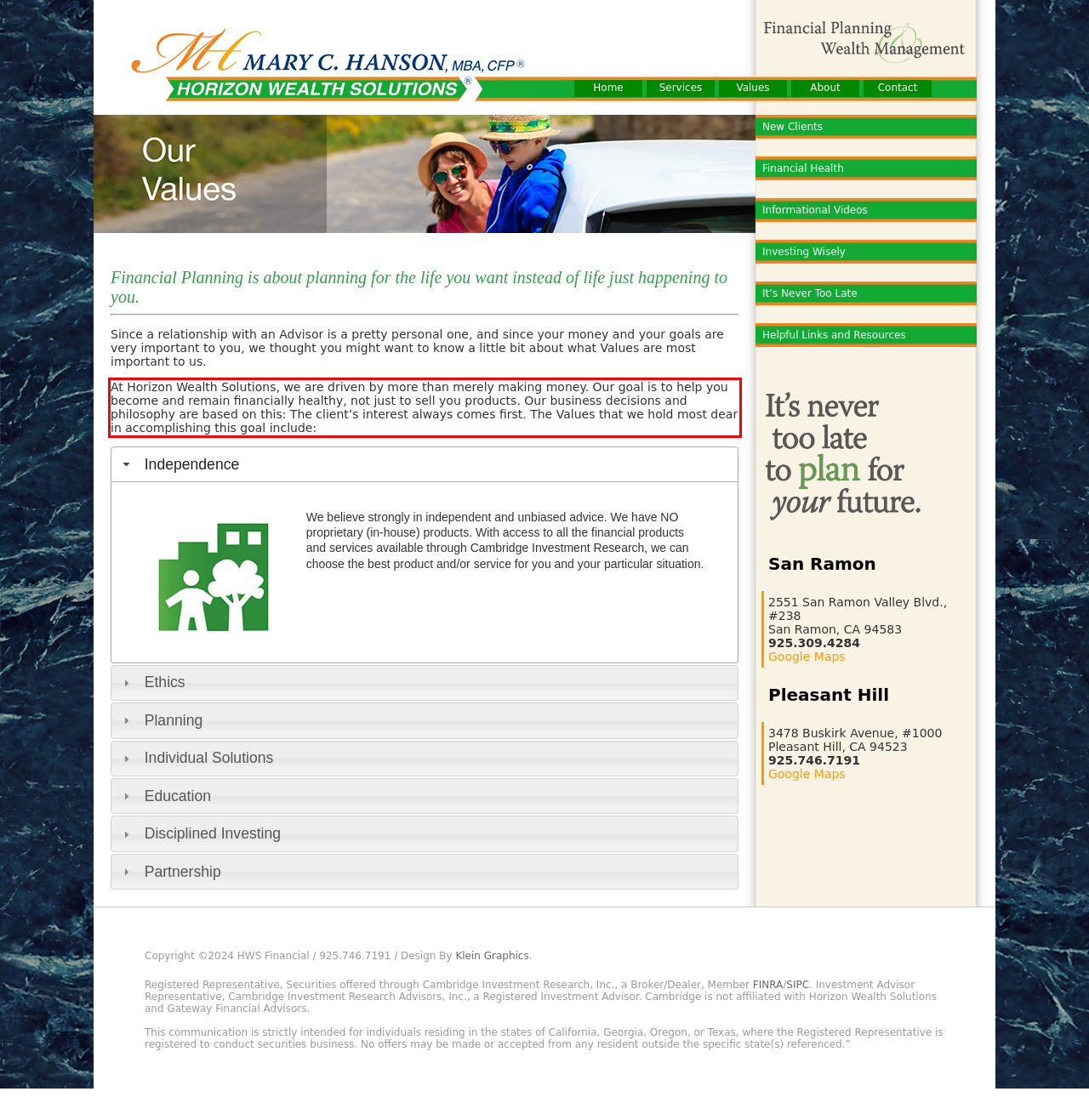In the given screenshot, locate the red bounding box and extract the text content from within it.

At Horizon Wealth Solutions, we are driven by more than merely making money. Our goal is to help you become and remain financially healthy, not just to sell you products. Our business decisions and philosophy are based on this: The client’s interest always comes first. The Values that we hold most dear in accomplishing this goal include: